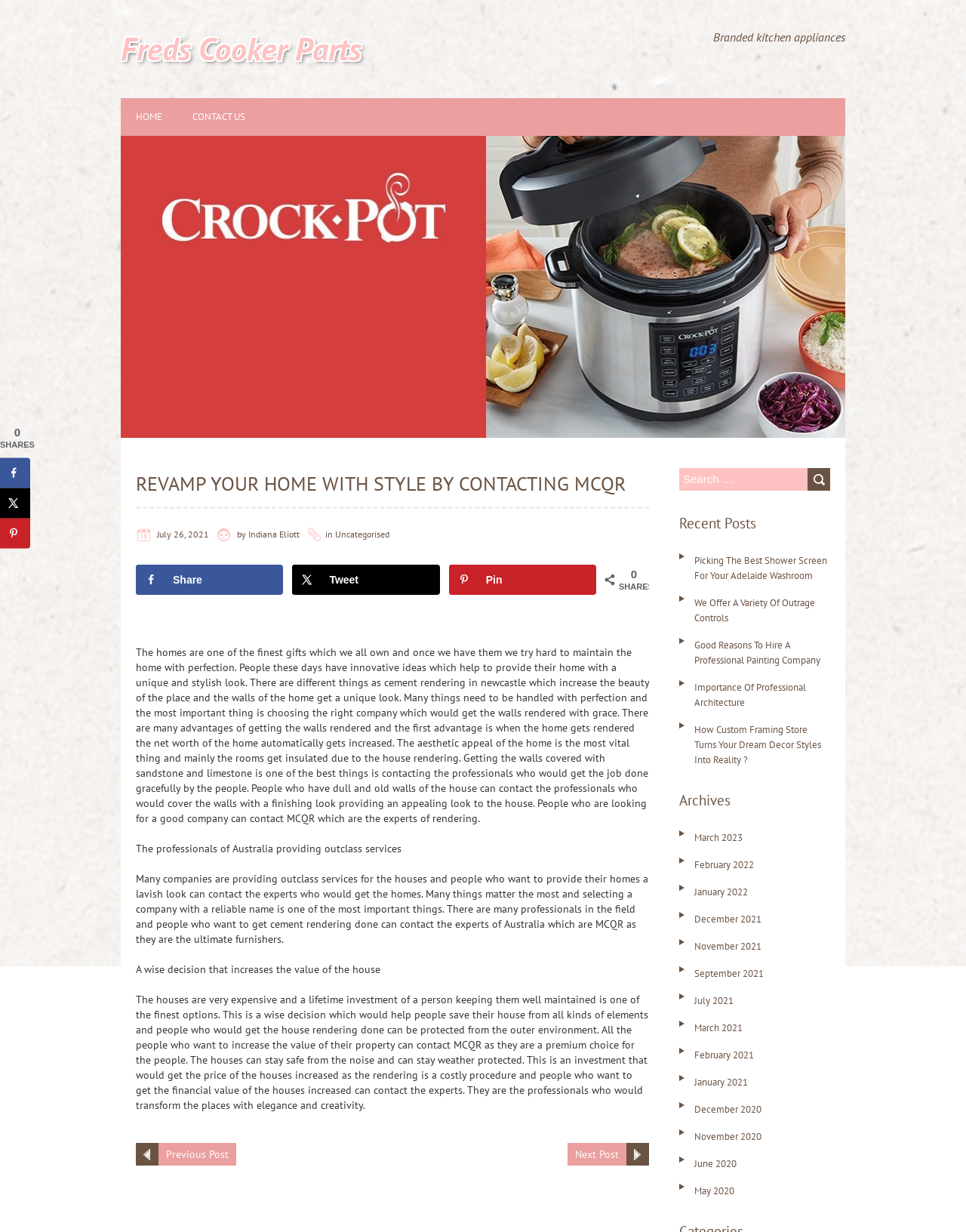How many recent posts are listed?
Please provide a comprehensive answer based on the contents of the image.

There are four recent posts listed under the 'Recent Posts' heading, which are 'Picking The Best Shower Screen For Your Adelaide Washroom', 'We Offer A Variety Of Outrage Controls', 'Good Reasons To Hire A Professional Painting Company', and 'Importance Of Professional Architecture'.